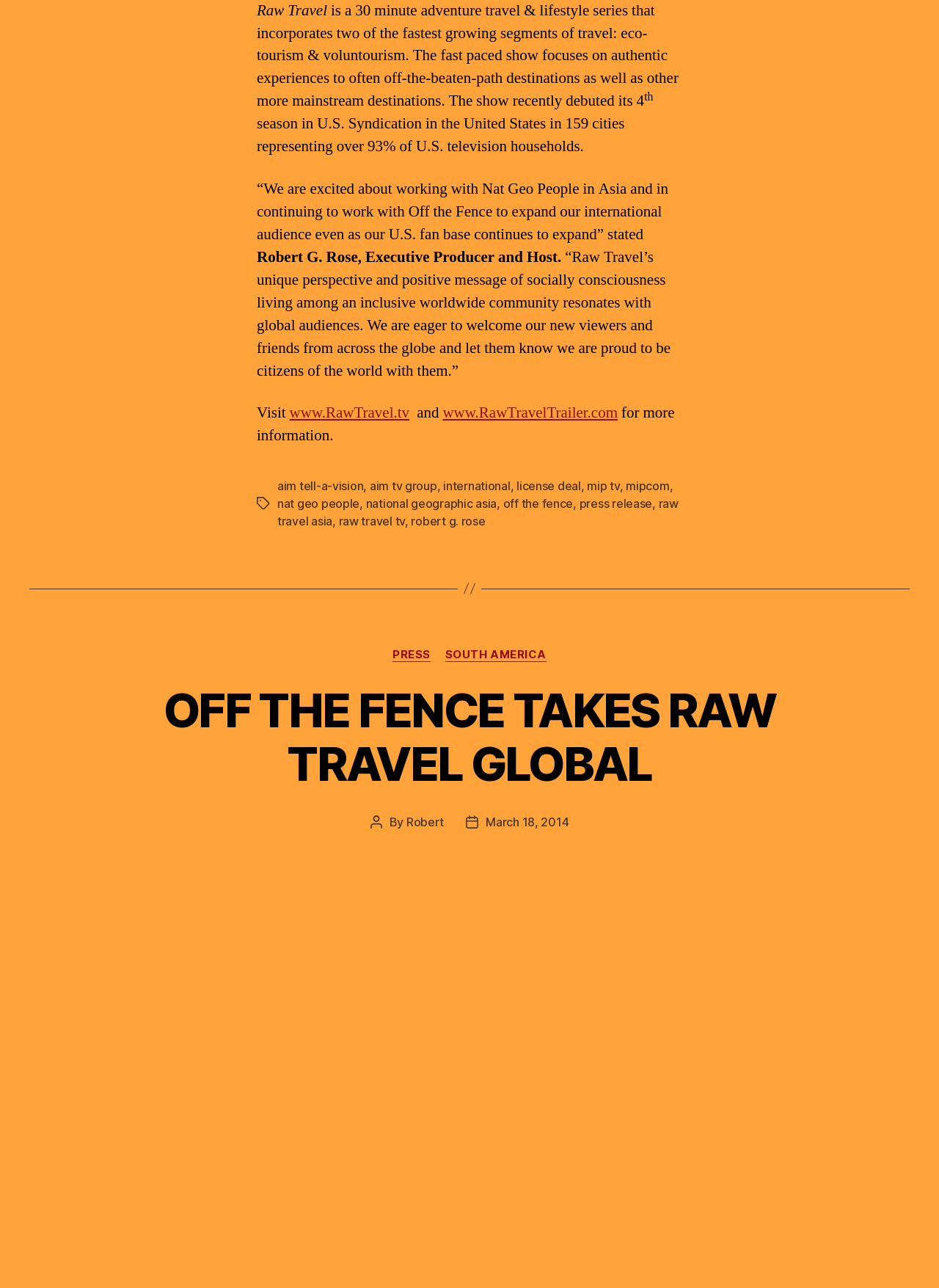Provide the bounding box coordinates of the area you need to click to execute the following instruction: "Check the post date".

[0.502, 0.634, 0.529, 0.659]